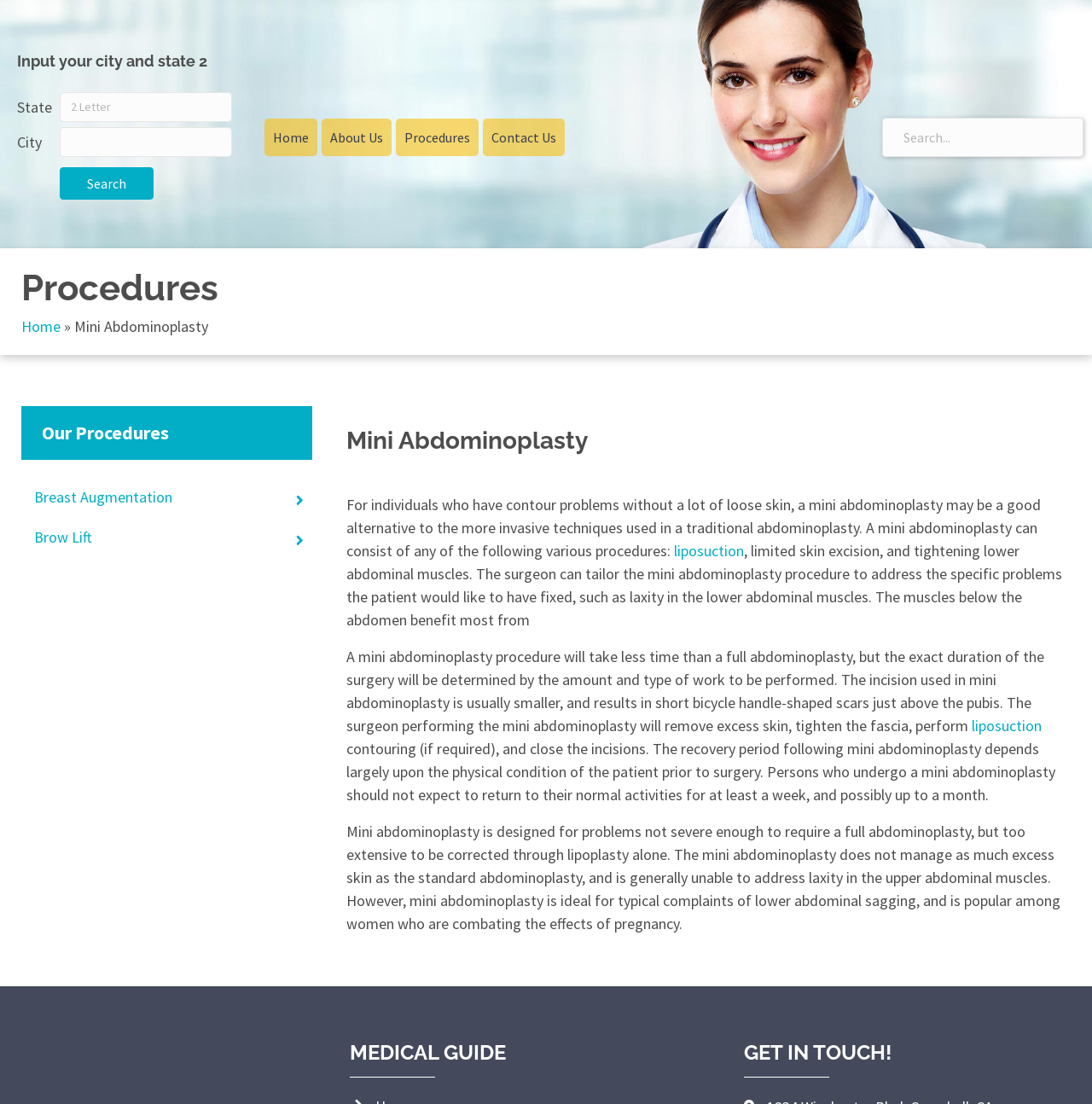Provide a one-word or short-phrase response to the question:
What type of surgery is described on this webpage?

Mini abdominoplasty